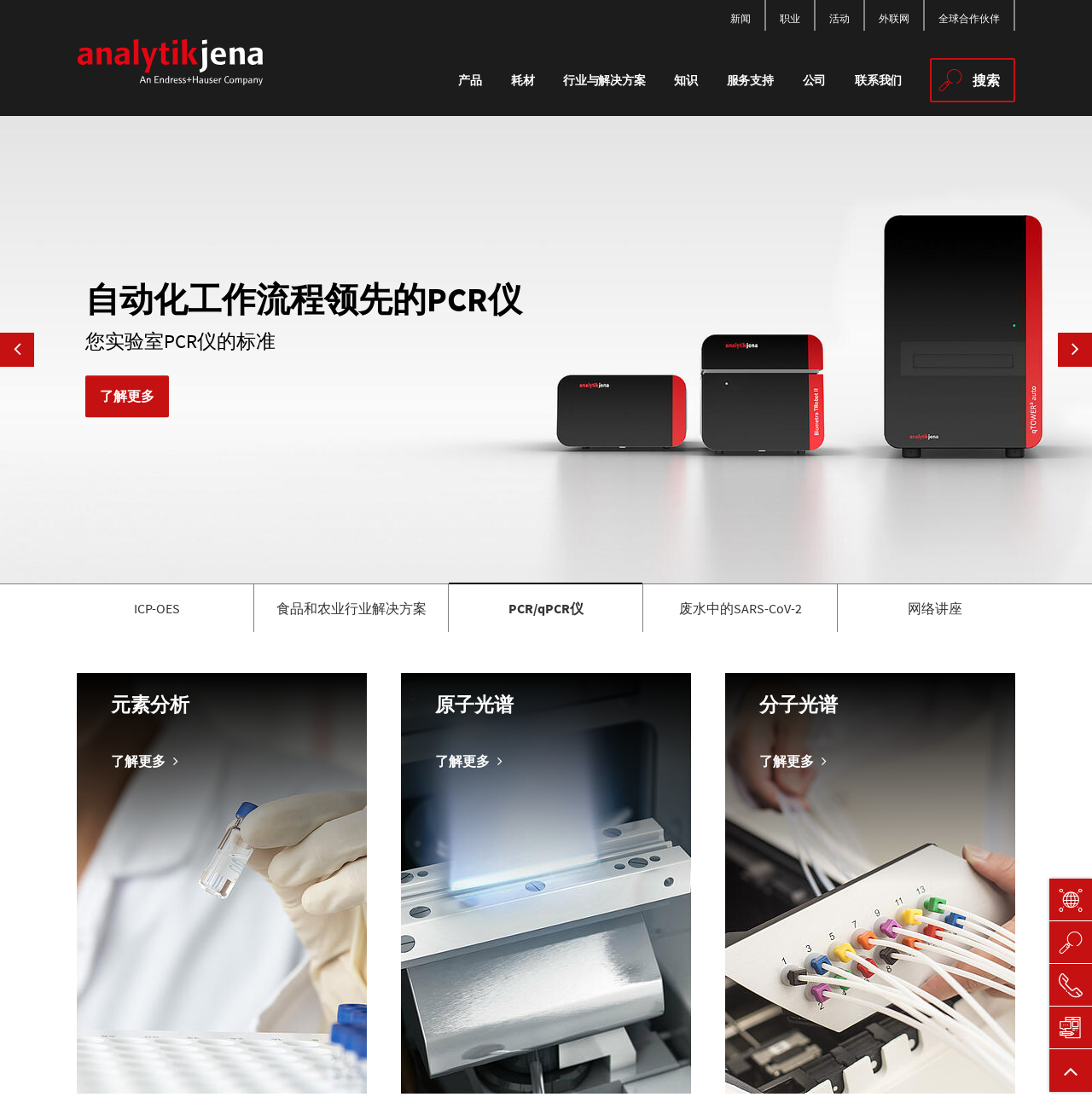Determine the bounding box coordinates of the clickable region to follow the instruction: "Click the Analytik Jena Logo".

[0.07, 0.034, 0.242, 0.081]